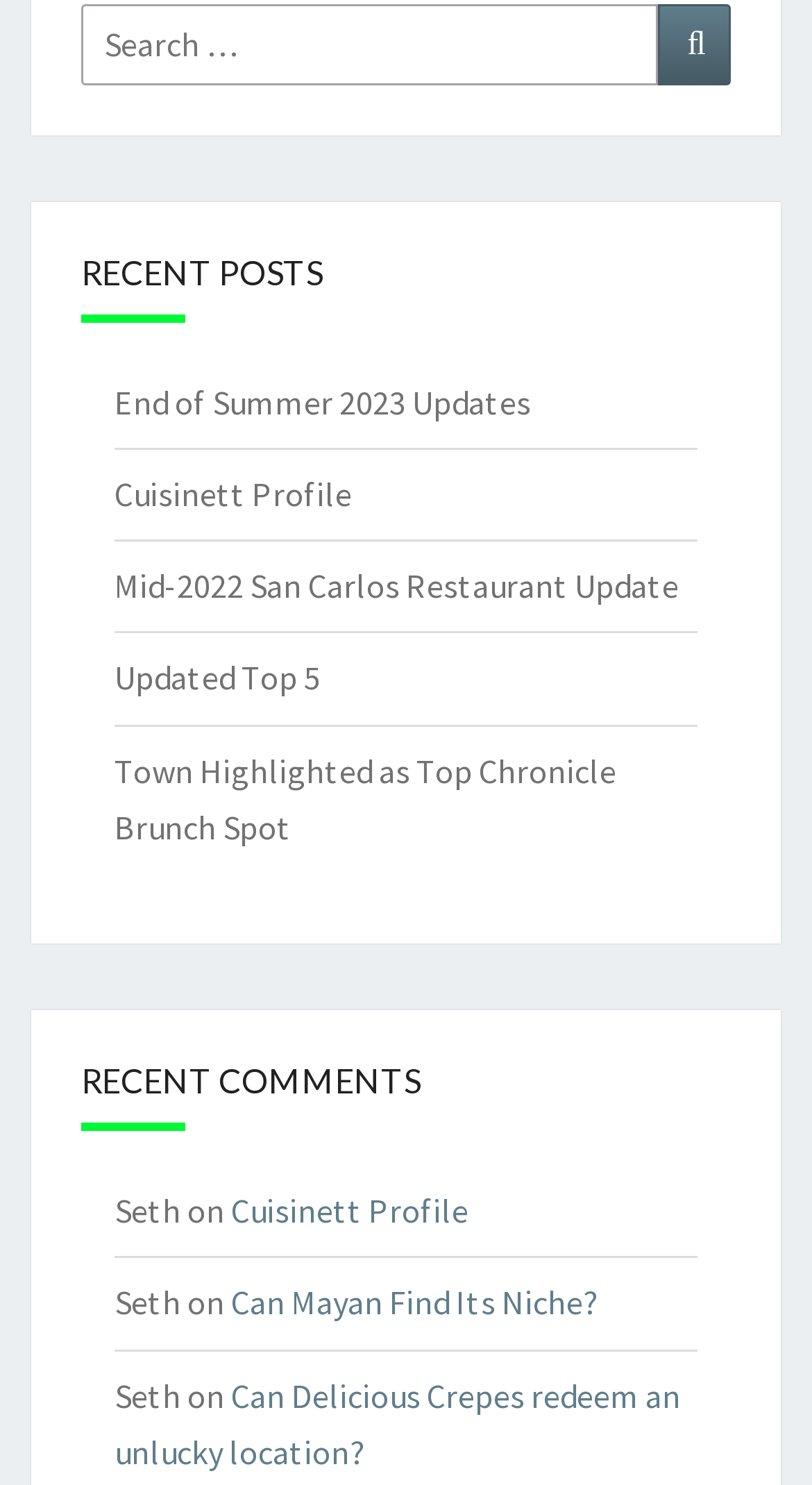What is the title of the first recent post?
Please provide a single word or phrase in response based on the screenshot.

End of Summer 2023 Updates